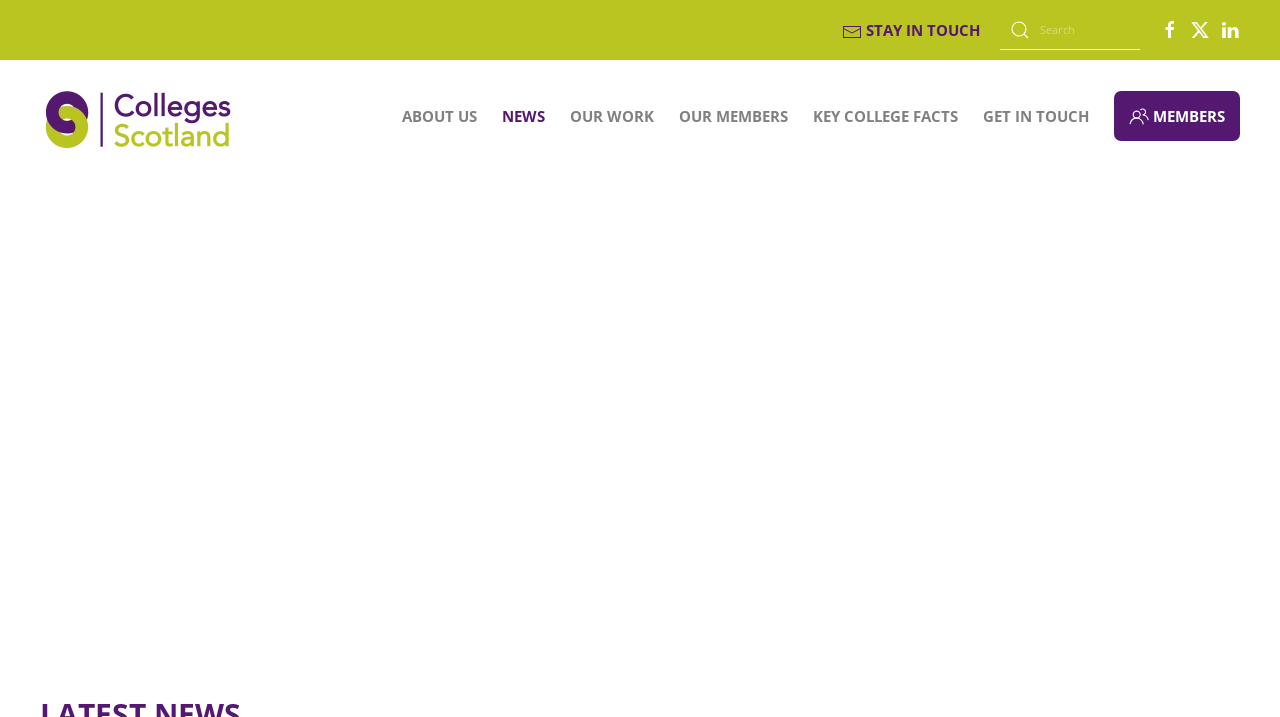What is the function of the search box?
Please answer the question as detailed as possible.

The search box is a feature that allows users to search for specific content within the website, making it easier to find relevant information or resources.